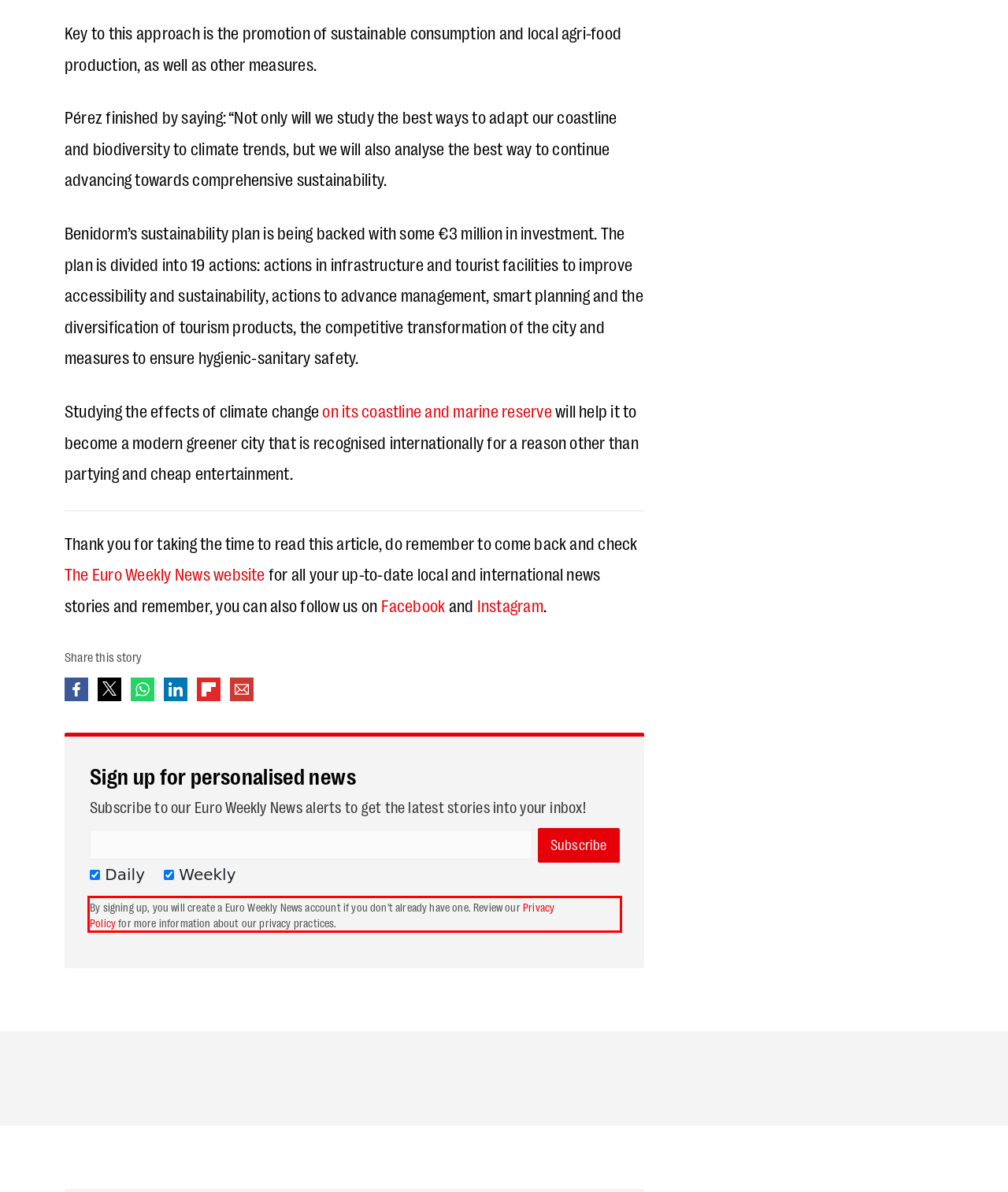By examining the provided screenshot of a webpage, recognize the text within the red bounding box and generate its text content.

By signing up, you will create a Euro Weekly News account if you don't already have one. Review our Privacy Policy for more information about our privacy practices.